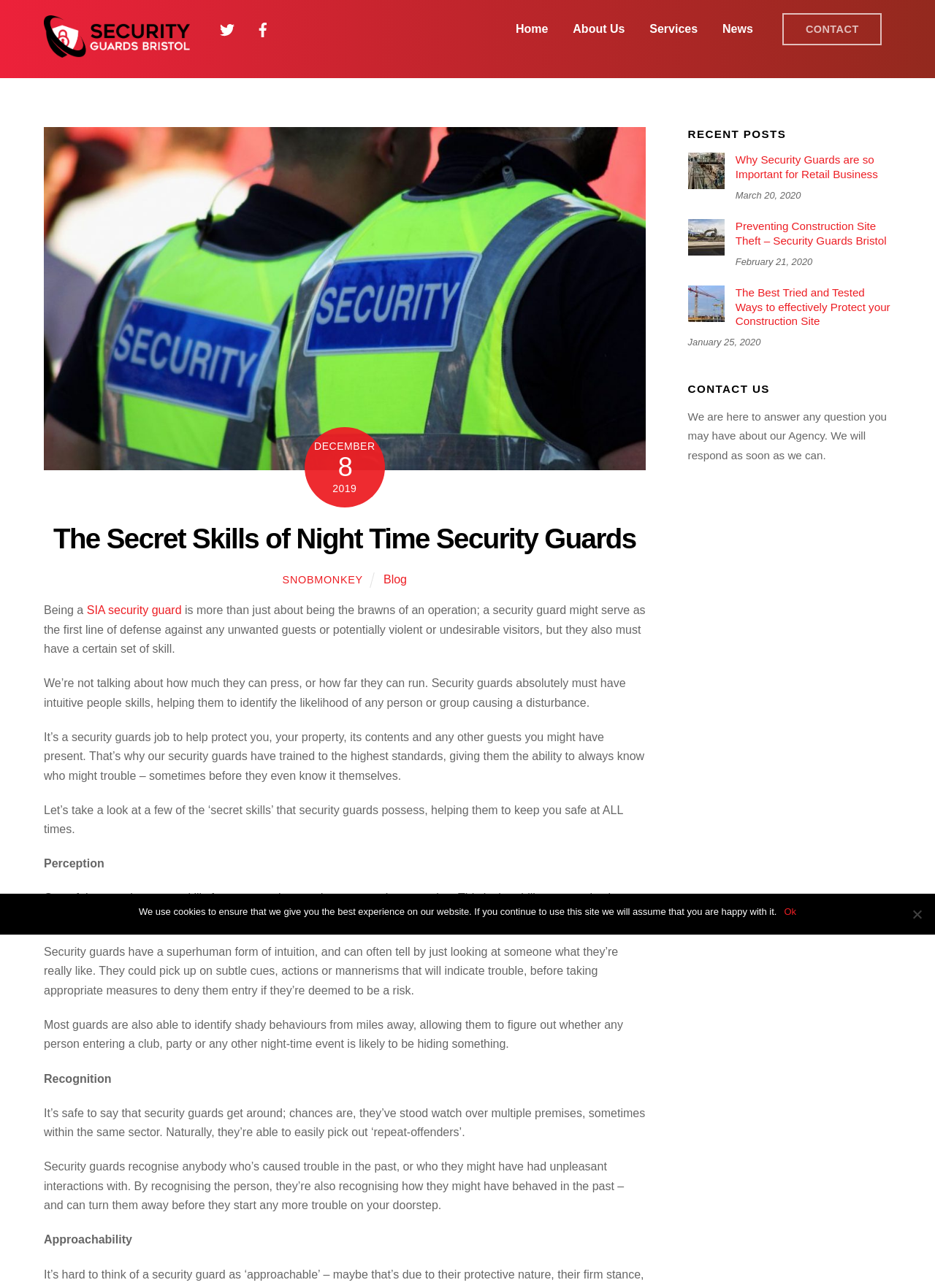Carefully examine the image and provide an in-depth answer to the question: What is one of the 'secret skills' of security guards?

I found the answer by reading the text on the webpage, which lists 'perception' as one of the 'secret skills' of security guards. It explains that perception is the ability to perceive how any given person will act, based on whether they are alone or with a group.